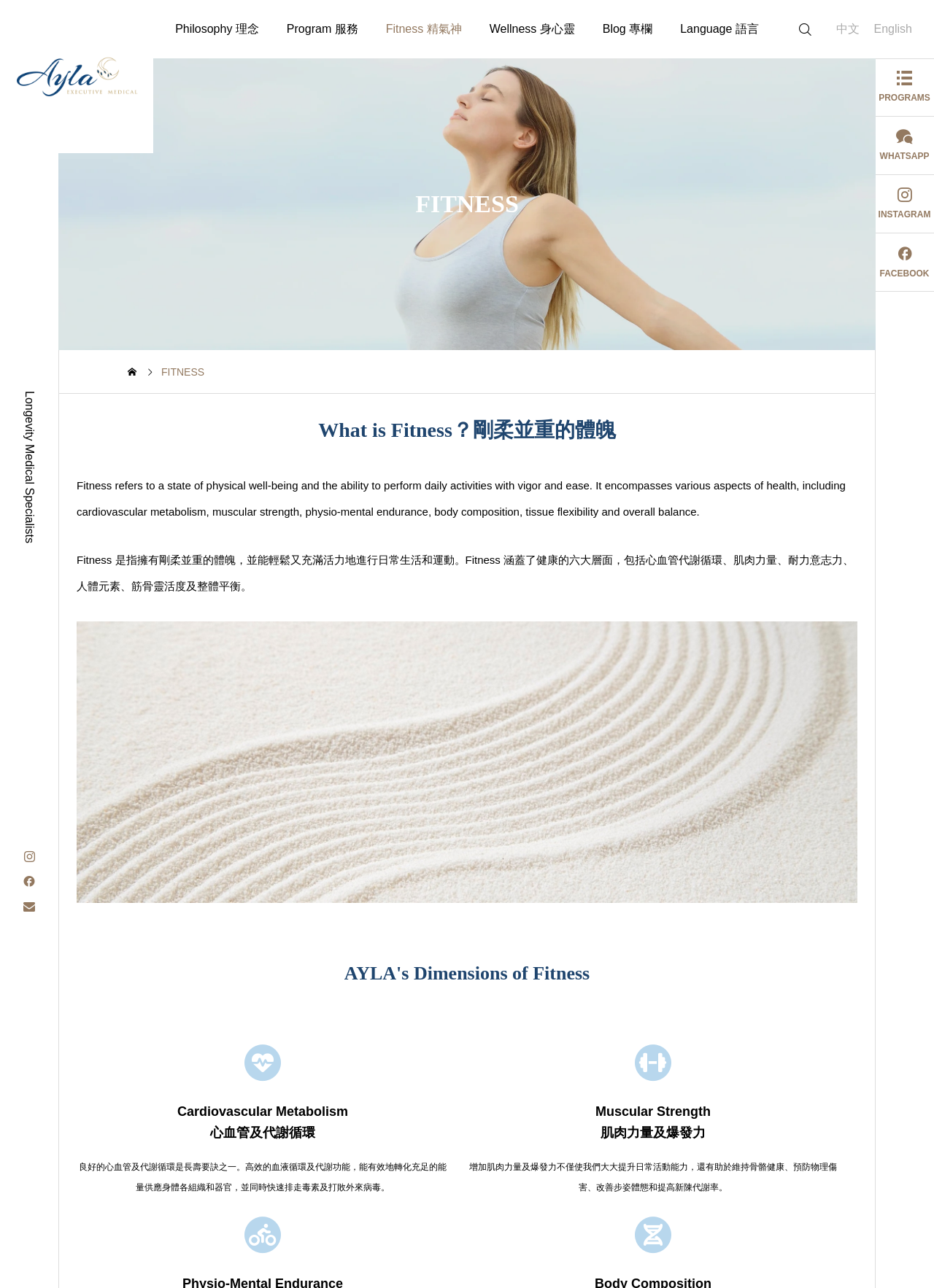Create a detailed narrative of the webpage’s visual and textual elements.

This webpage is about fitness and wellness, with a focus on integrative medicine and holistic health. At the top, there is a logo and a navigation menu with links to different sections, including "Philosophy", "Program", "Fitness", "Wellness", "Blog", and "Language". 

Below the navigation menu, there is a search bar with a textbox and a button. On the right side of the search bar, there are links to switch between Chinese and English languages.

The main content of the webpage is divided into several sections. The first section has a heading "Longevity Medical Specialists" and a link to a program. On the right side, there are social media links to WhatsApp, Instagram, Facebook, and a link to the homepage.

The next section has a heading "FITNESS" and a subheading "What is Fitness？剛柔並重的體魄". Below the subheading, there are two paragraphs of text, one in English and one in Chinese, explaining what fitness is and its importance. 

The following section is titled "AYLA's Dimensions of Fitness" and lists six aspects of fitness, including cardiovascular metabolism, muscular strength, physio-mental endurance, body composition, tissue flexibility, and overall balance. Each aspect has a heading, a brief description, and links to more information.

Throughout the webpage, there are several images and icons, including a logo, social media icons, and a "PAGE TOP" link at the bottom.